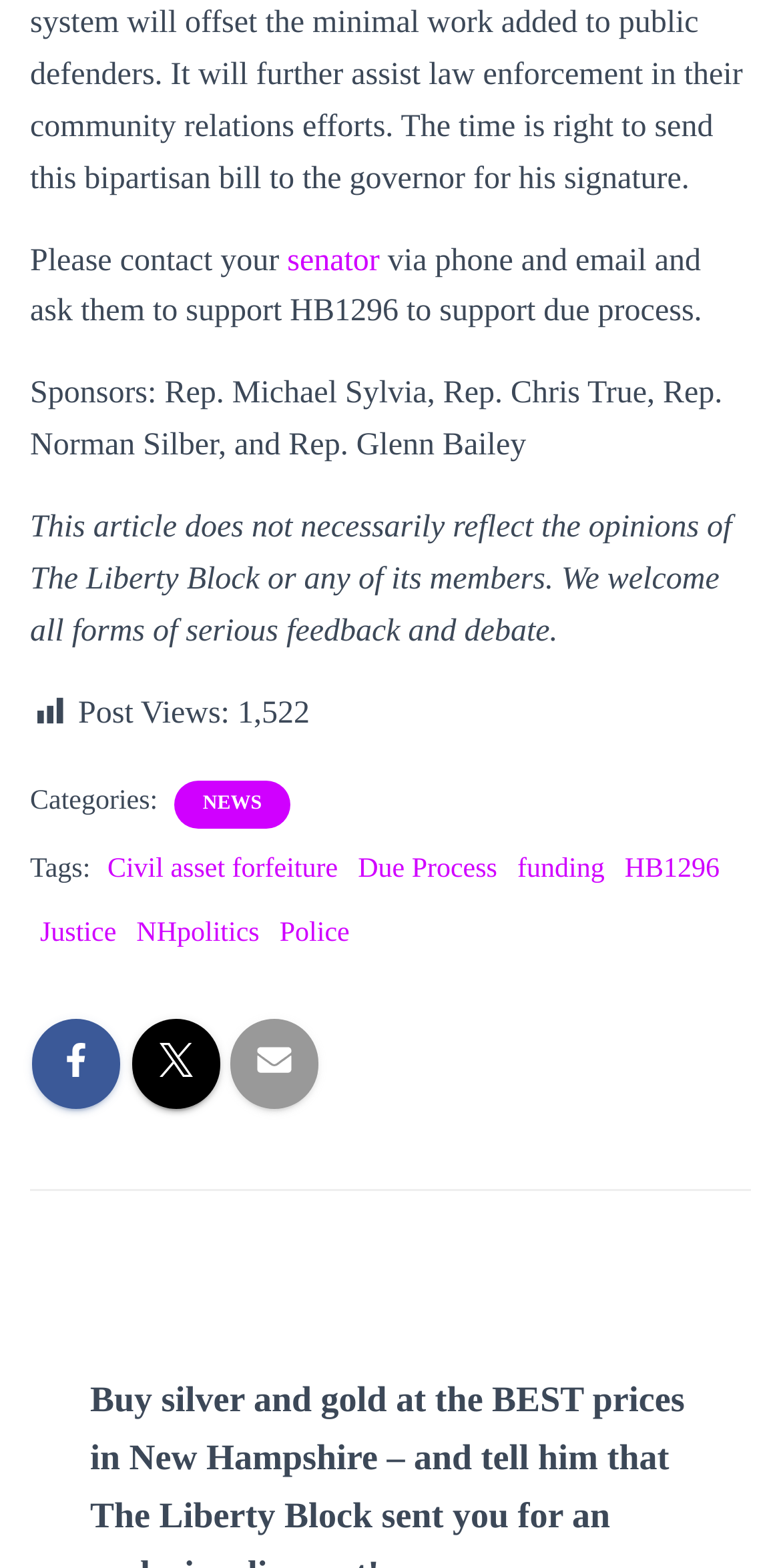Answer the question below with a single word or a brief phrase: 
How many post views does this article have?

1,522